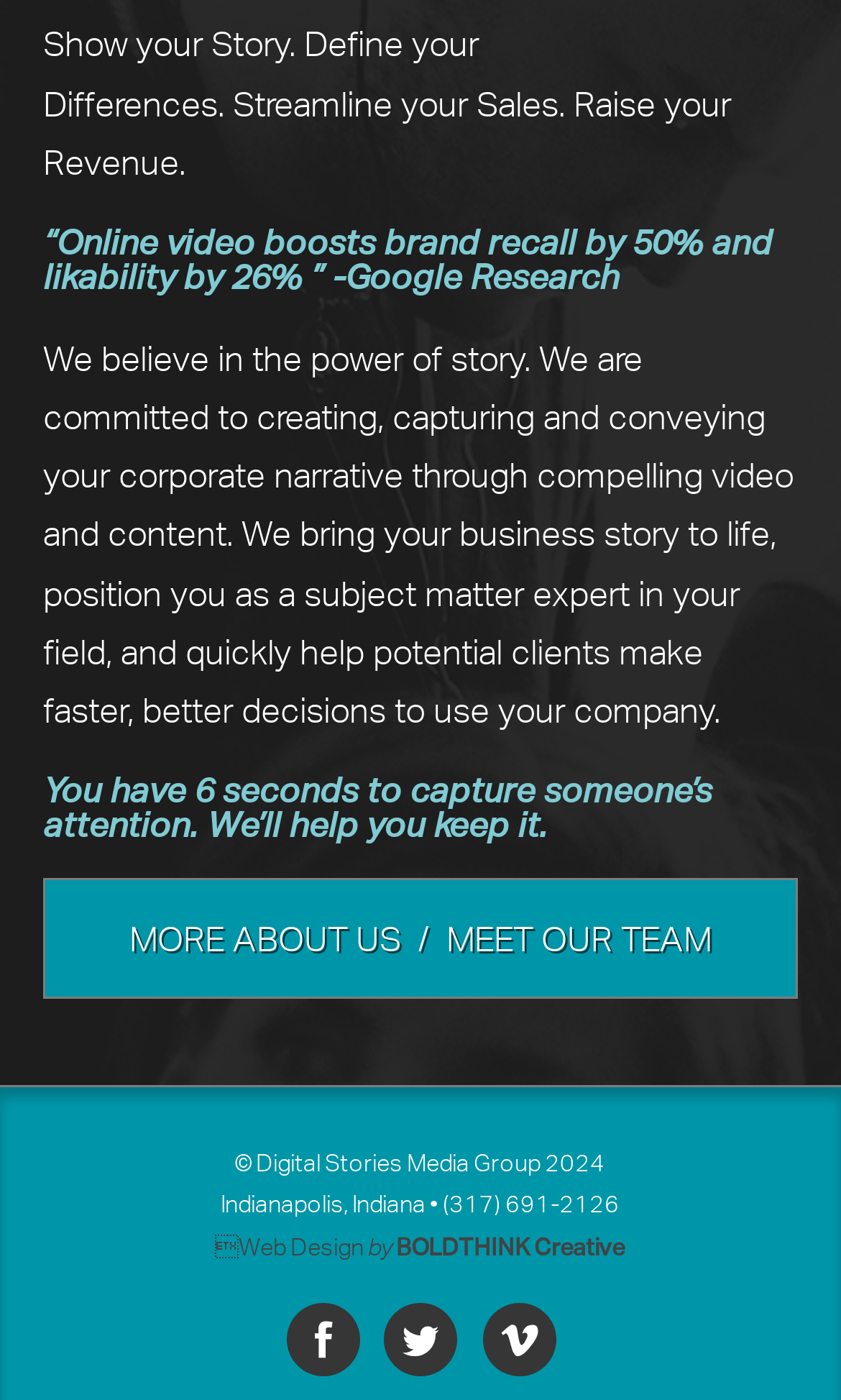Determine the bounding box coordinates for the UI element described. Format the coordinates as (top-left x, top-left y, bottom-right x, bottom-right y) and ensure all values are between 0 and 1. Element description: Facebook

[0.34, 0.93, 0.427, 0.983]